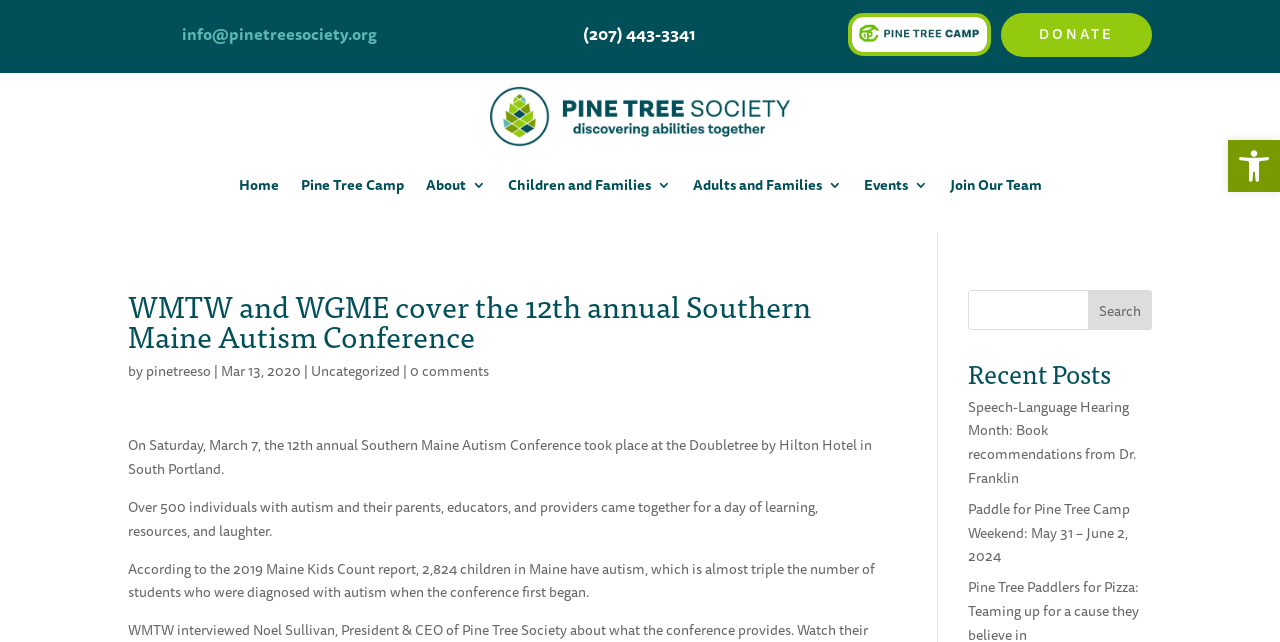Please identify the bounding box coordinates of the element's region that I should click in order to complete the following instruction: "Donate to Pine Tree Society". The bounding box coordinates consist of four float numbers between 0 and 1, i.e., [left, top, right, bottom].

[0.782, 0.02, 0.9, 0.088]